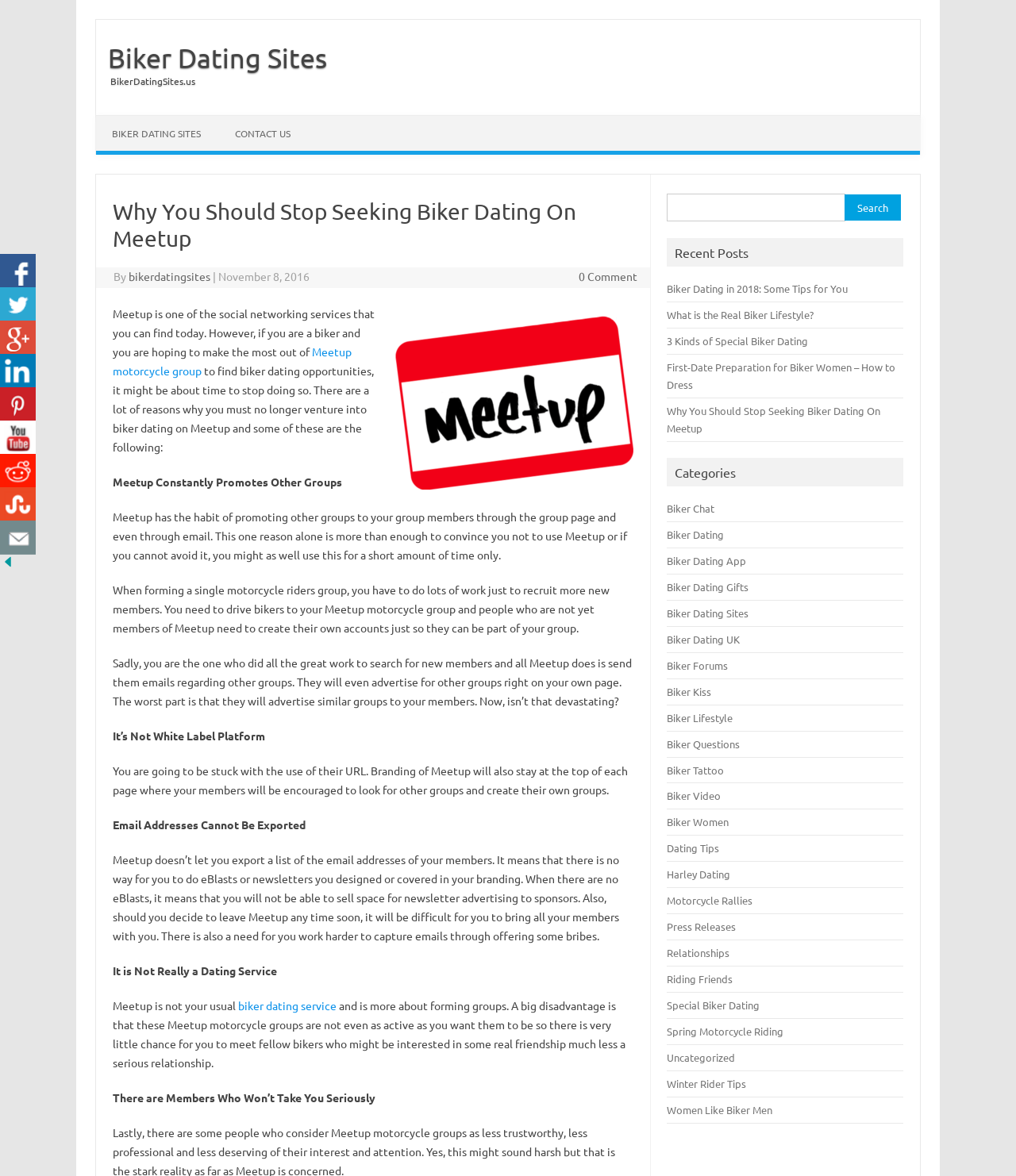Bounding box coordinates are specified in the format (top-left x, top-left y, bottom-right x, bottom-right y). All values are floating point numbers bounded between 0 and 1. Please provide the bounding box coordinate of the region this sentence describes: Dating Tips

[0.657, 0.715, 0.708, 0.727]